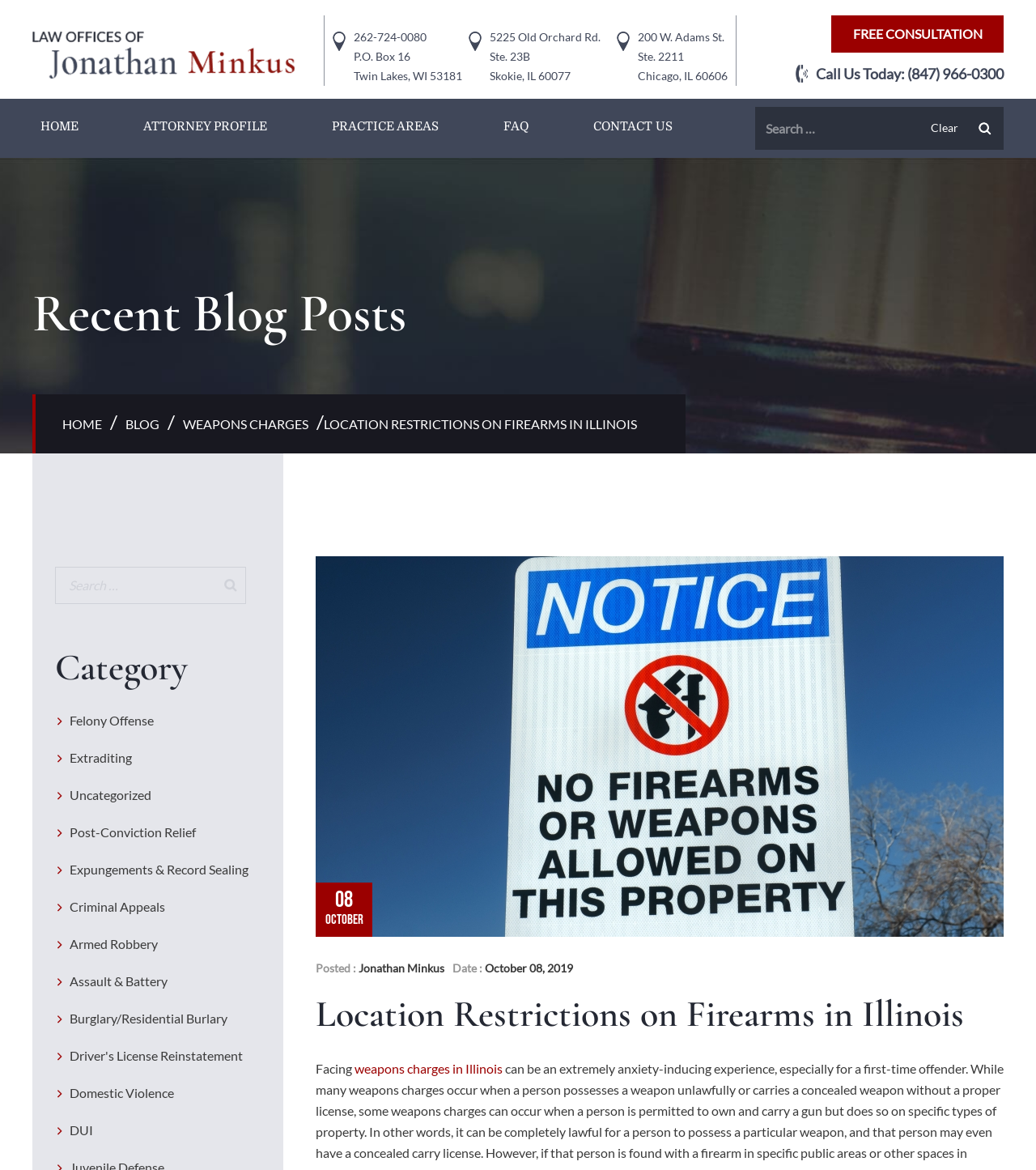Based on the element description: "Expungements & Record Sealing", identify the bounding box coordinates for this UI element. The coordinates must be four float numbers between 0 and 1, listed as [left, top, right, bottom].

[0.053, 0.736, 0.24, 0.749]